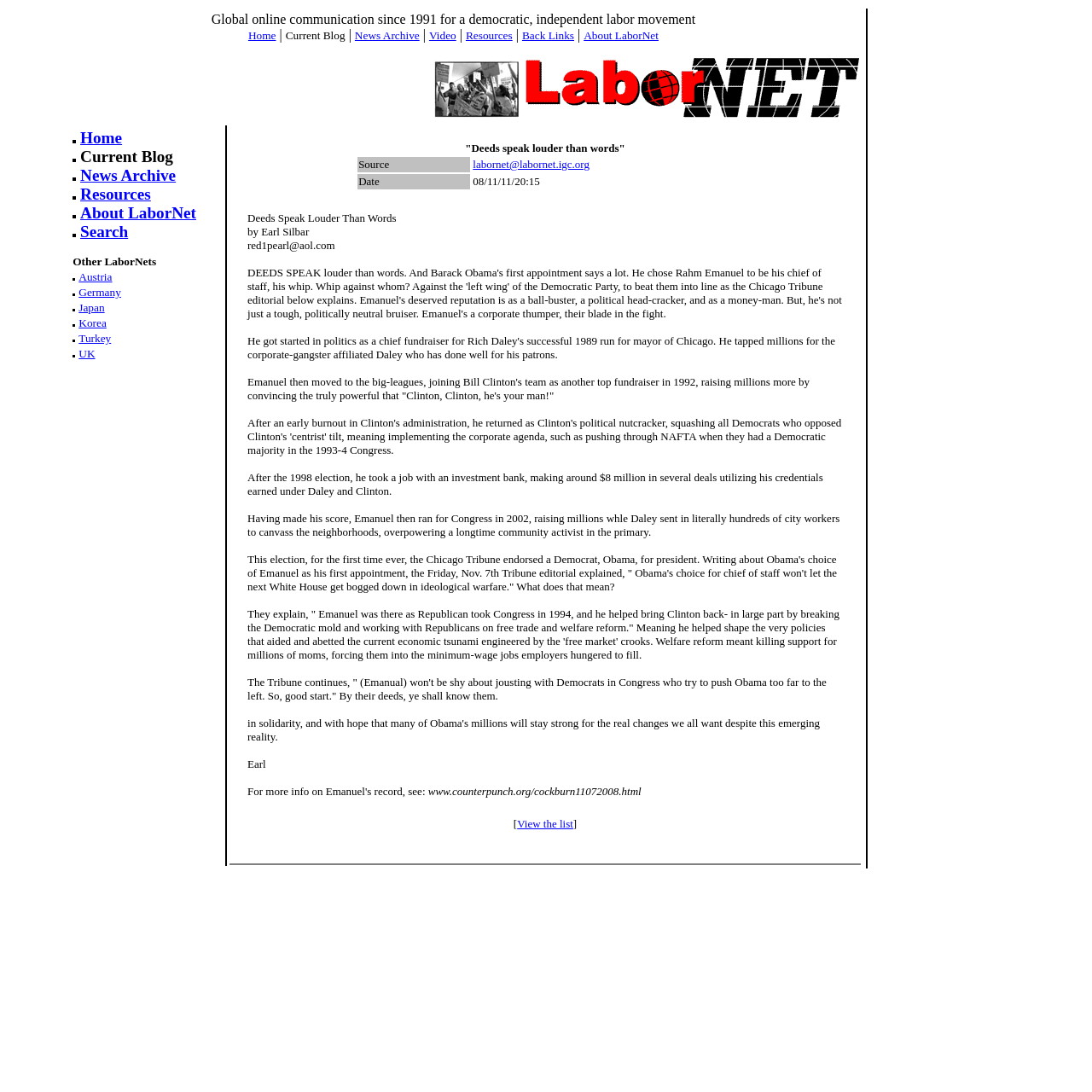Identify the bounding box coordinates of the clickable section necessary to follow the following instruction: "View the News Archive". The coordinates should be presented as four float numbers from 0 to 1, i.e., [left, top, right, bottom].

[0.325, 0.025, 0.384, 0.038]